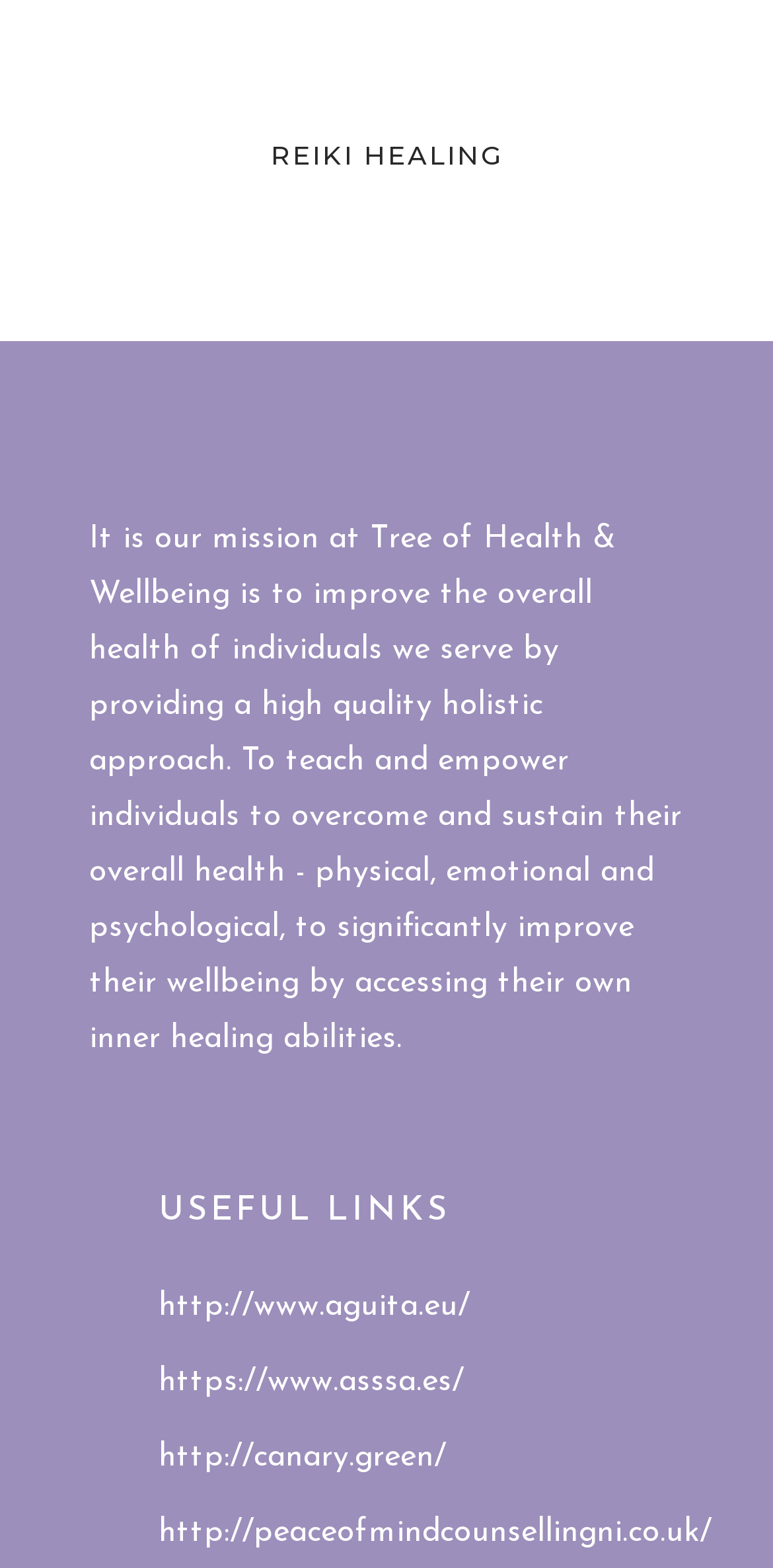What is the relationship between Tree of Health & Wellbeing and individuals?
Deliver a detailed and extensive answer to the question.

The static text on the webpage mentions that it is the mission of Tree of Health & Wellbeing to improve the overall health of individuals they serve, which suggests that Tree of Health & Wellbeing serves individuals.